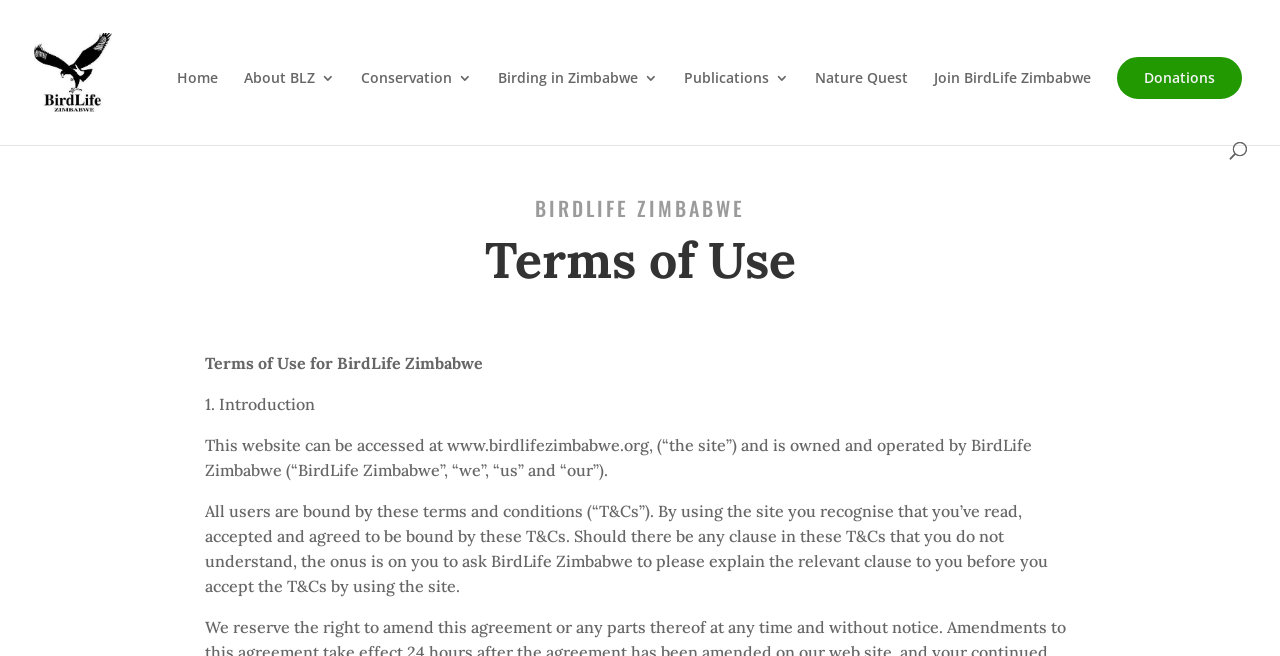Given the description: "Donations", determine the bounding box coordinates of the UI element. The coordinates should be formatted as four float numbers between 0 and 1, [left, top, right, bottom].

[0.874, 0.09, 0.969, 0.148]